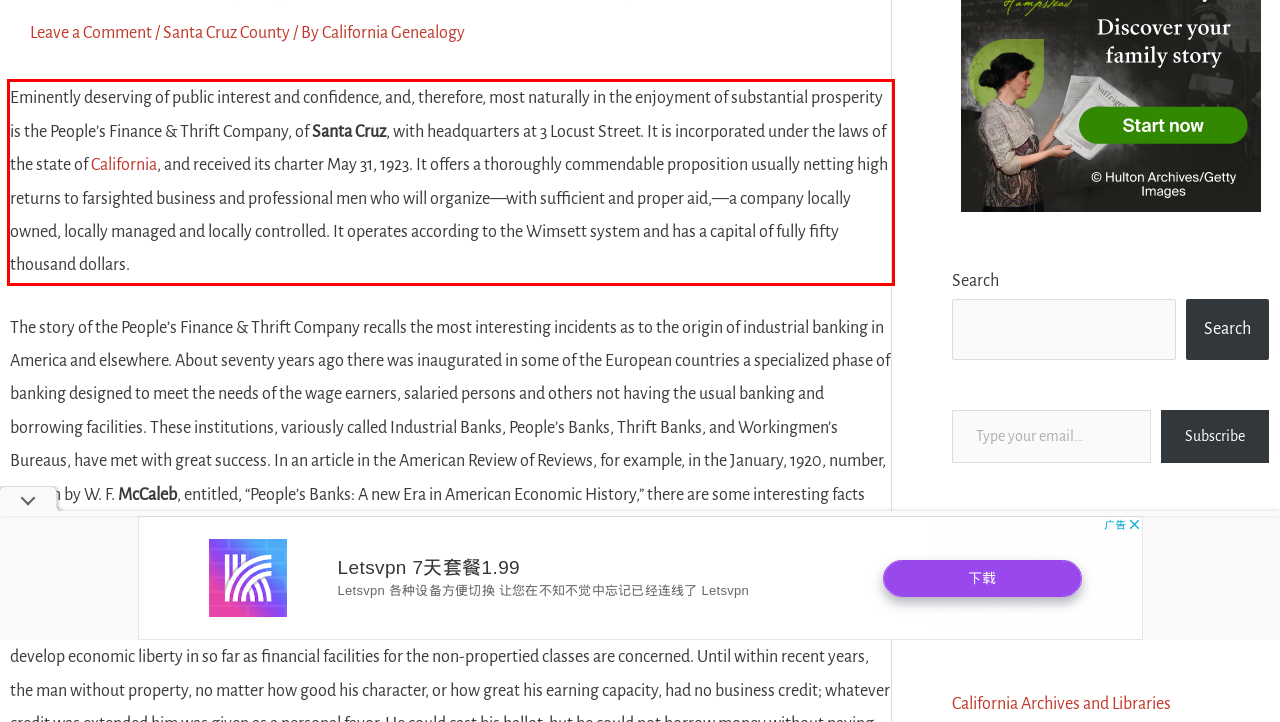With the provided screenshot of a webpage, locate the red bounding box and perform OCR to extract the text content inside it.

Eminently deserving of public interest and confidence, and, therefore, most naturally in the enjoyment of substantial prosperity is the People’s Finance & Thrift Company, of Santa Cruz, with headquarters at 3 Locust Street. It is incorporated under the laws of the state of California, and received its charter May 31, 1923. It offers a thoroughly commendable proposition usually netting high returns to farsighted business and professional men who will organize—with sufficient and proper aid,—a company locally owned, locally managed and locally controlled. It operates according to the Wimsett system and has a capital of fully fifty thousand dollars.